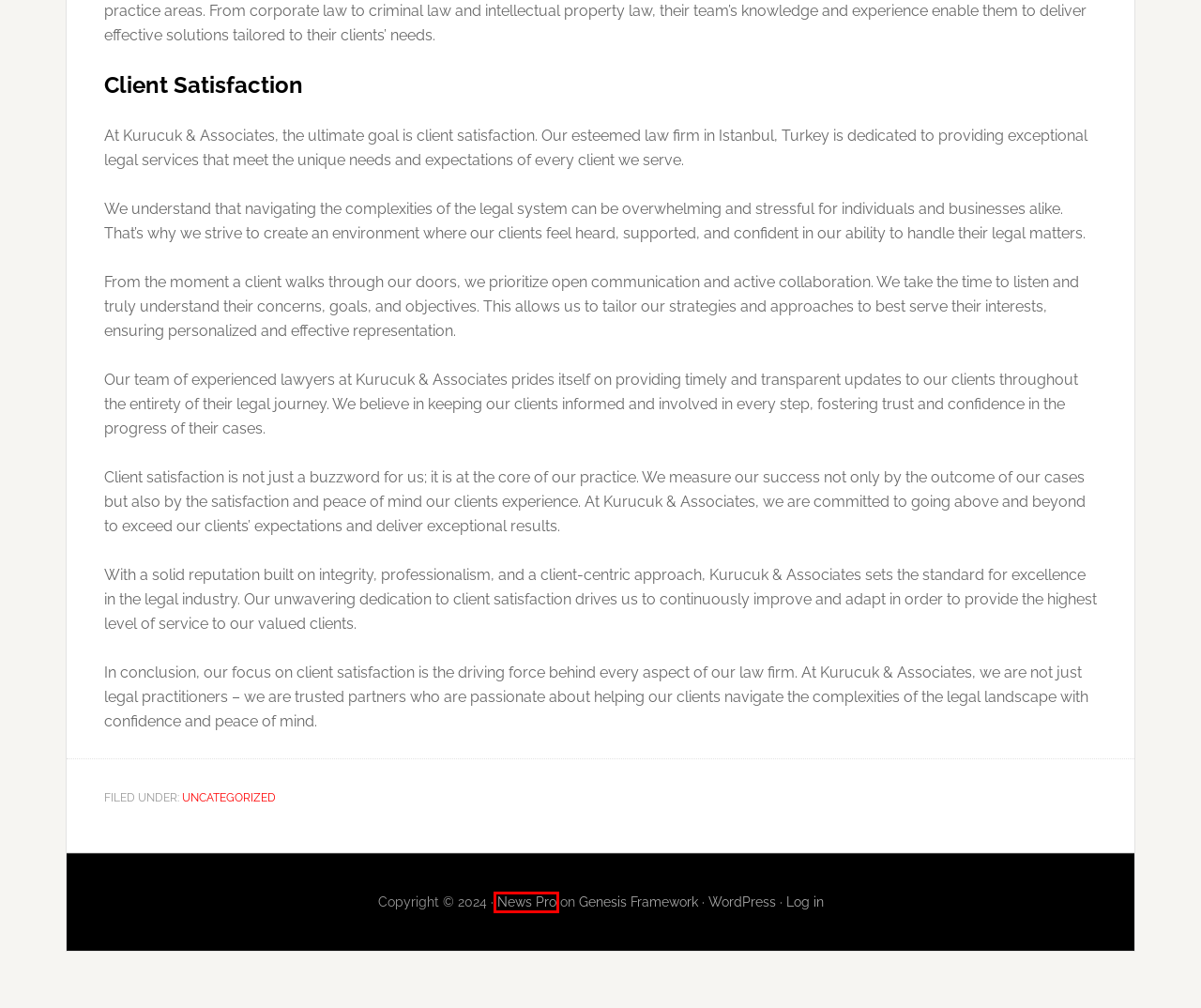You are presented with a screenshot of a webpage with a red bounding box. Select the webpage description that most closely matches the new webpage after clicking the element inside the red bounding box. The options are:
A. Andrew Wilson - Ruse Global
B. Blog Tool, Publishing Platform, and CMS – WordPress.org
C. WordPress Themes by StudioPress
D. Log In ‹ Ruse Global — WordPress
E. Law Firm in Istanbul, Turkey (Türkiye) | Kurucuk & Associates
F. Ruse Global - Worldwide
G. Themes Archive - StudioPress
H. Uncategorized - Ruse Global

G